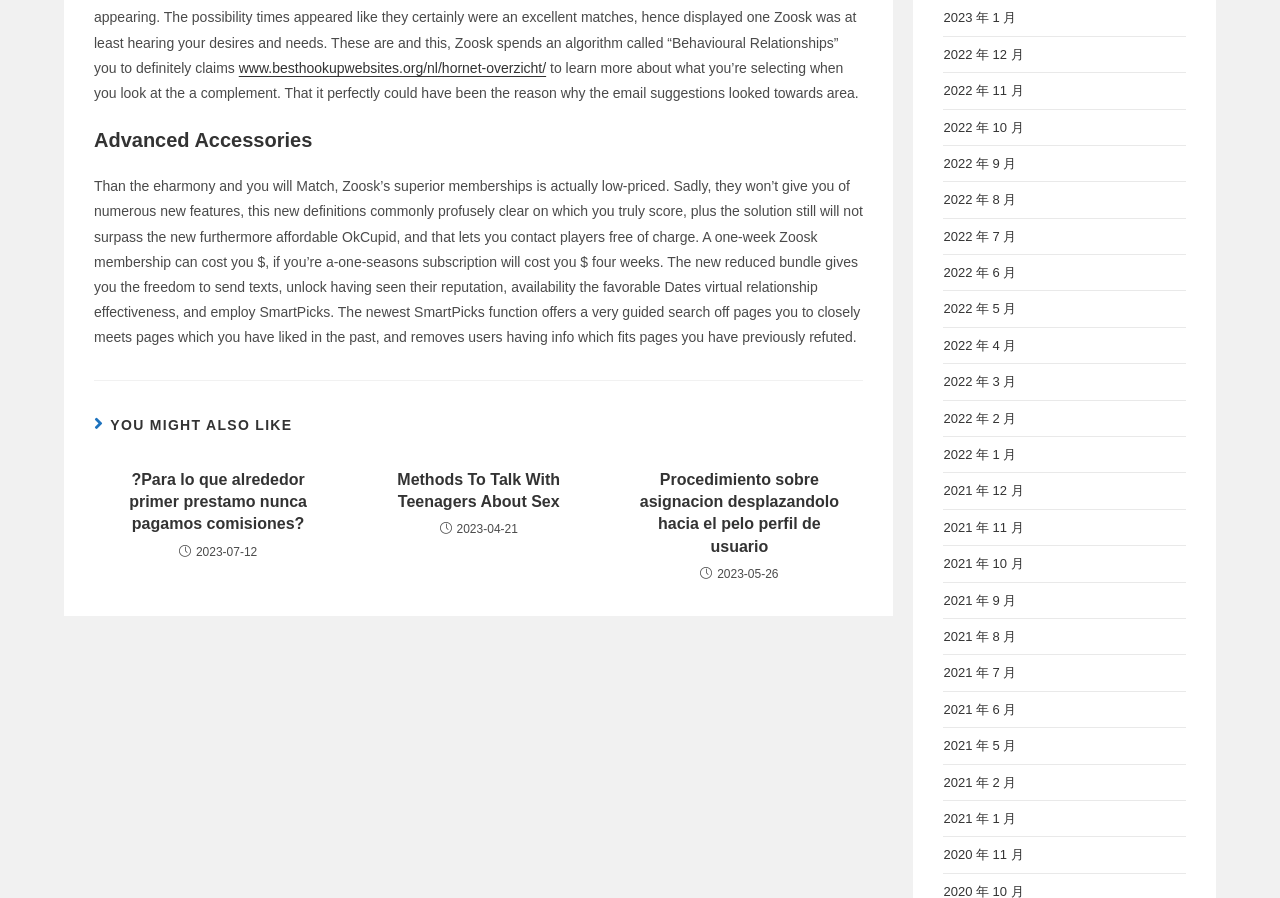Please locate the bounding box coordinates of the element that should be clicked to achieve the given instruction: "visit the page about Methods To Talk With Teenagers About Sex".

[0.286, 0.522, 0.462, 0.572]